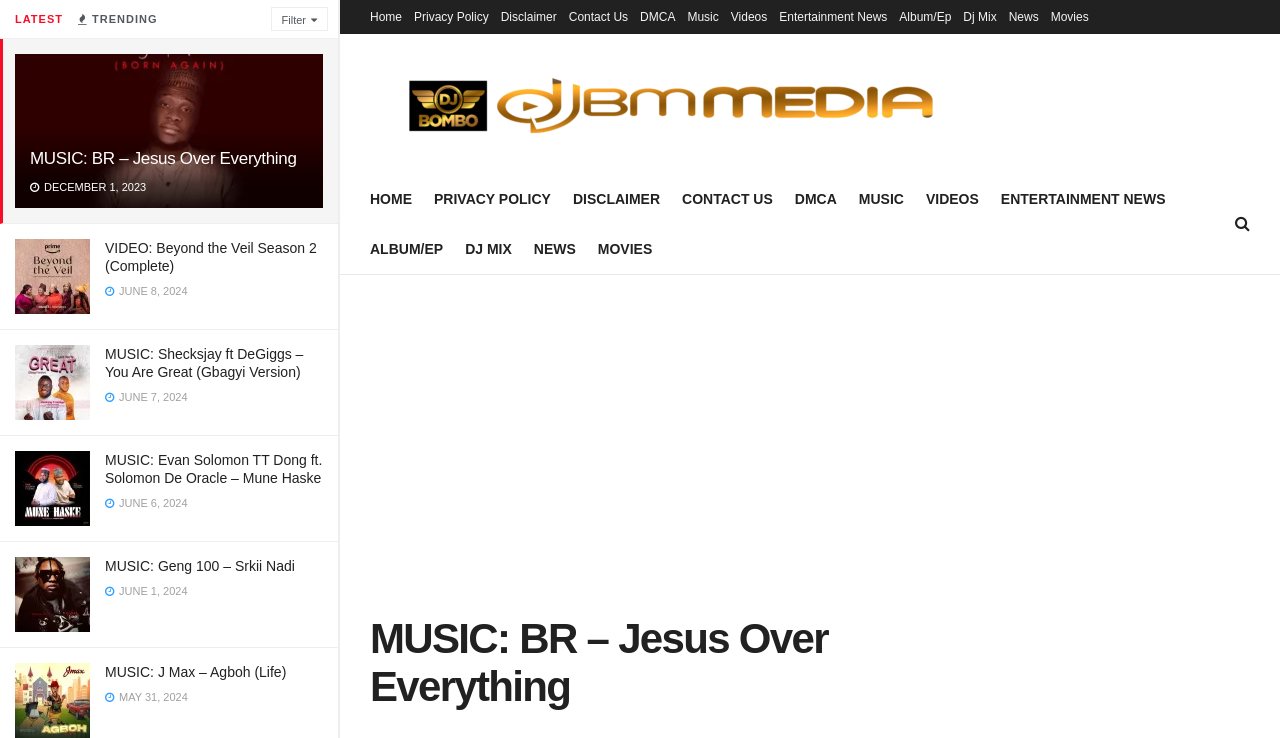Use a single word or phrase to answer the question:
What is the type of the 'MAYA HAI'HUWA THE EP Zip Download' item?

Zip Download